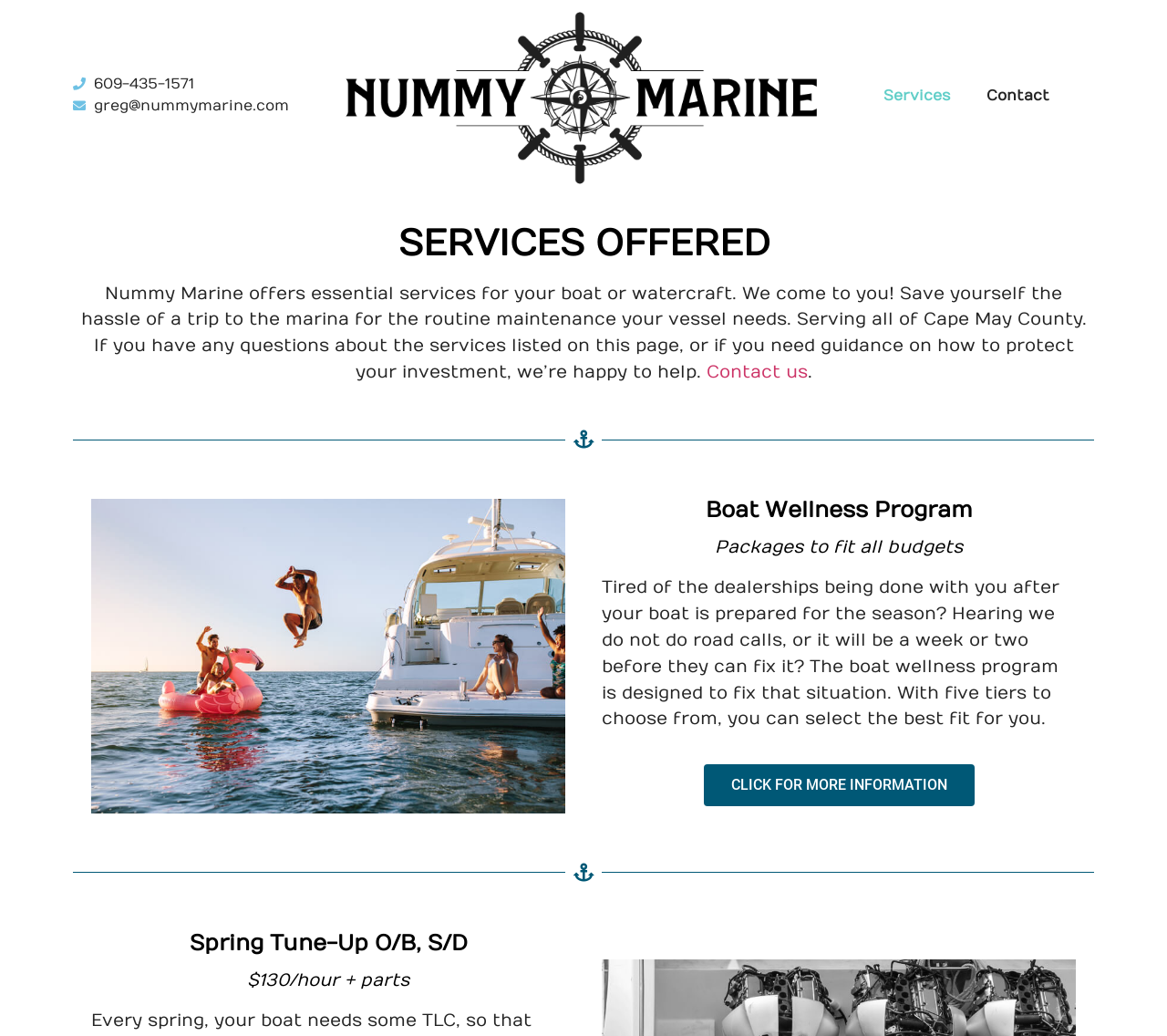What is the recommended action to learn more about the services offered?
Based on the image content, provide your answer in one word or a short phrase.

Click for more information